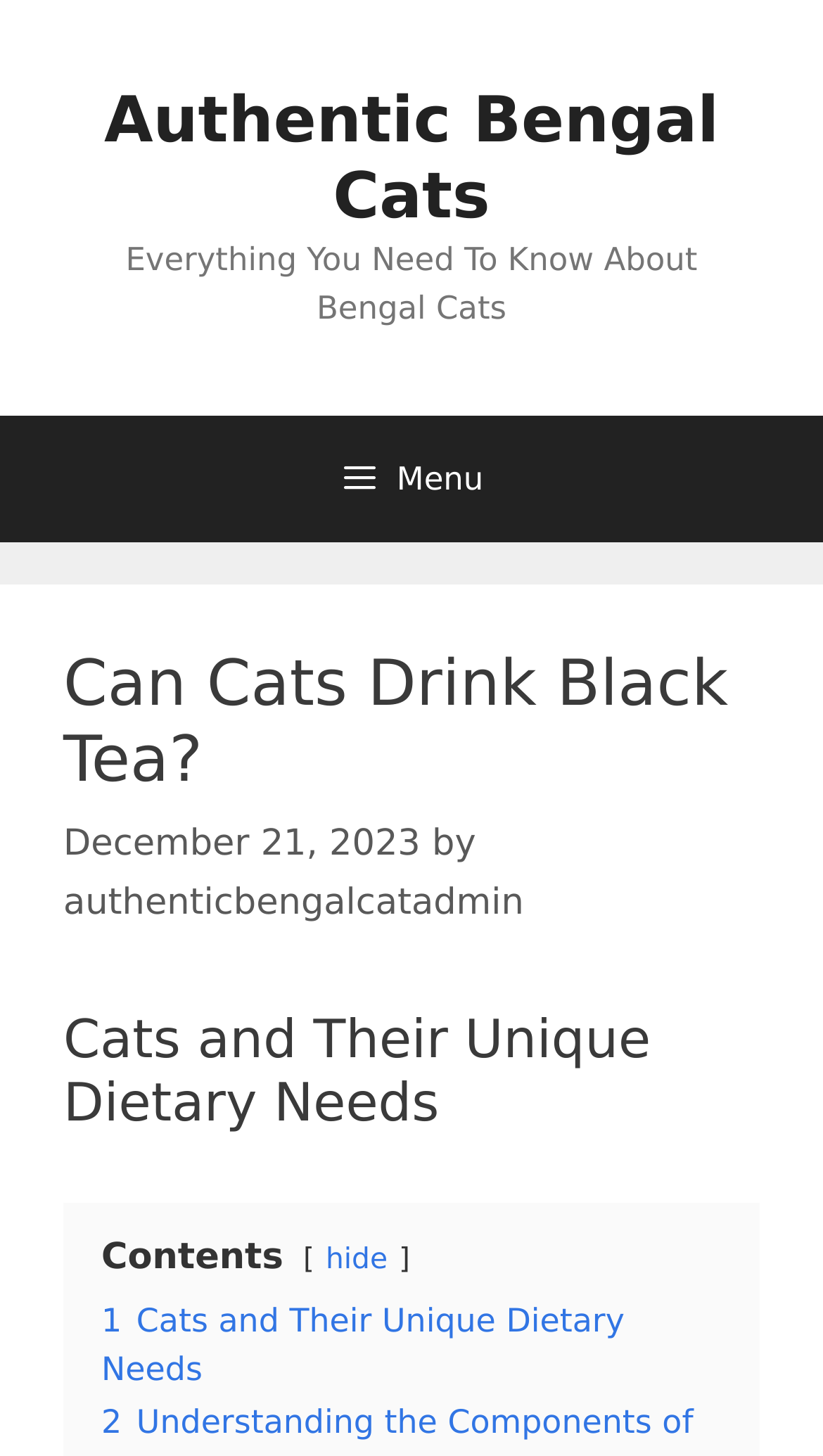Provide the bounding box coordinates of the HTML element this sentence describes: "Authentic Bengal Cats". The bounding box coordinates consist of four float numbers between 0 and 1, i.e., [left, top, right, bottom].

[0.126, 0.058, 0.874, 0.161]